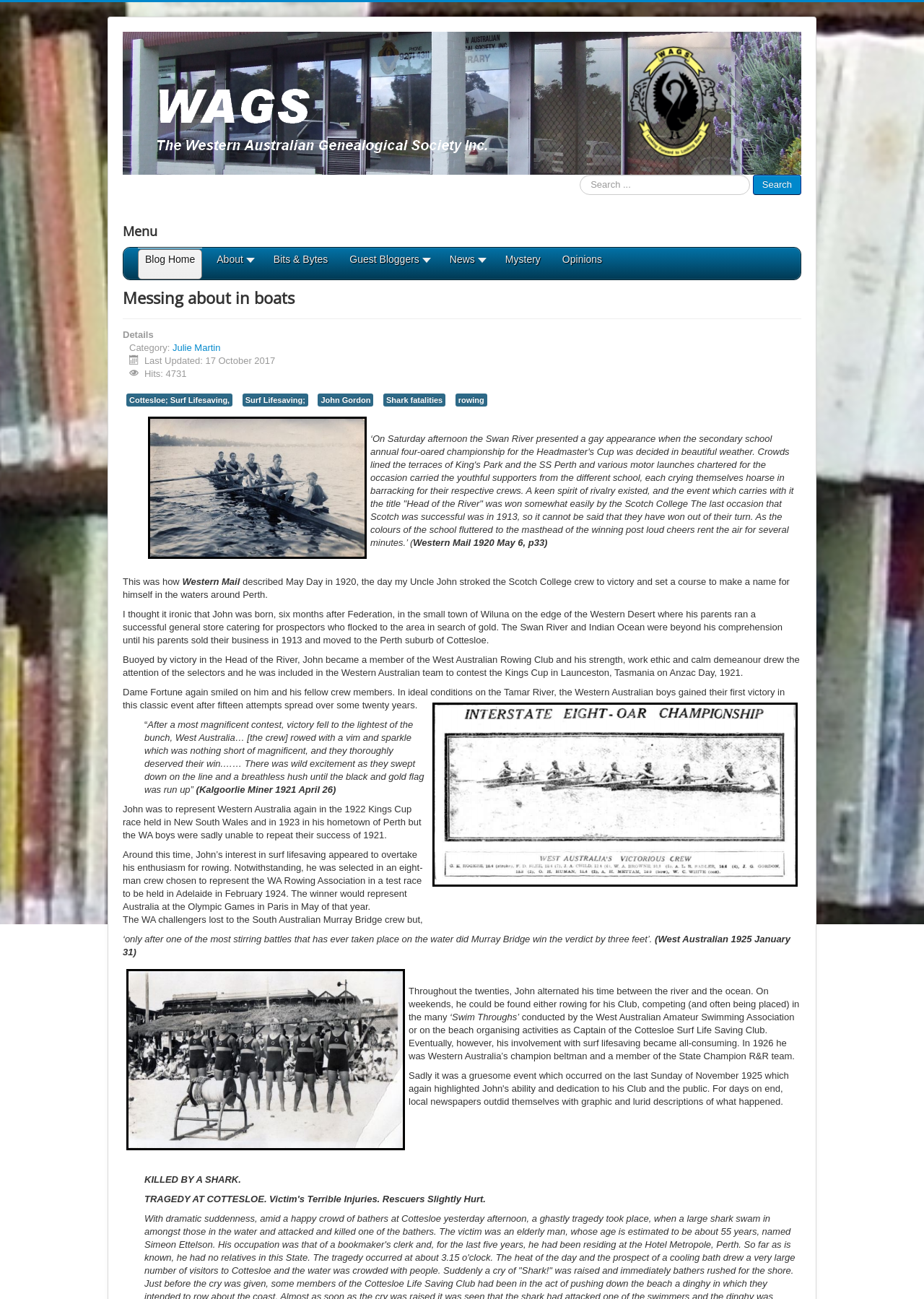Construct a comprehensive description capturing every detail on the webpage.

The webpage is a blog post from the Western Australian Genealogical Society Inc. (WAGS) blog site. At the top of the page, there is a link to the "WAGS Blog" with an accompanying image. Below this, there is a search box with a "Search" button to the right. 

To the left of the search box, there is a menu with links to various sections of the blog, including "Blog Home", "About", "Bits & Bytes", "Guest Bloggers", "News", "Mystery", and "Opinions". 

The main content of the blog post is a story about a person named John Gordon, who was a rower and a surf lifesaver. The story is divided into sections, each with a descriptive title. The text is accompanied by several images, including a photo of a rowing crew and a surf lifesaving team. 

The story begins with a description of John's early life and his involvement in rowing, including his victory in the Head of the River championship in 1920. It then follows his career in rowing, including his participation in the Kings Cup race in 1921, where Western Australia won for the first time. 

The story also touches on John's involvement in surf lifesaving, including his time as Captain of the Cottesloe Surf Life Saving Club. The post includes quotes from newspaper articles about John's achievements in both rowing and surf lifesaving. 

The story takes a tragic turn when it describes John's death by shark attack. The post concludes with a final image and some additional text about John's life.